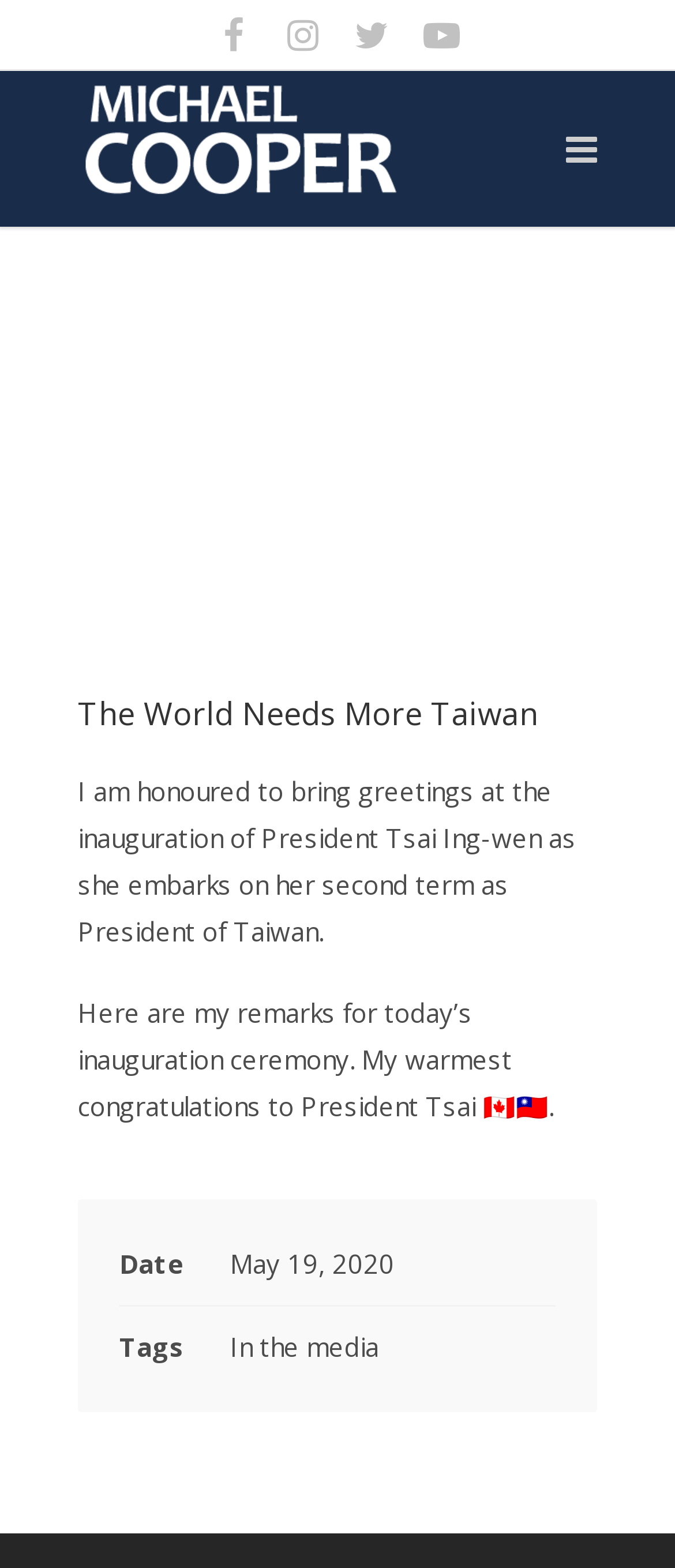Based on the element description title="Instagram", identify the bounding box coordinates for the UI element. The coordinates should be in the format (top-left x, top-left y, bottom-right x, bottom-right y) and within the 0 to 1 range.

[0.397, 0.0, 0.5, 0.044]